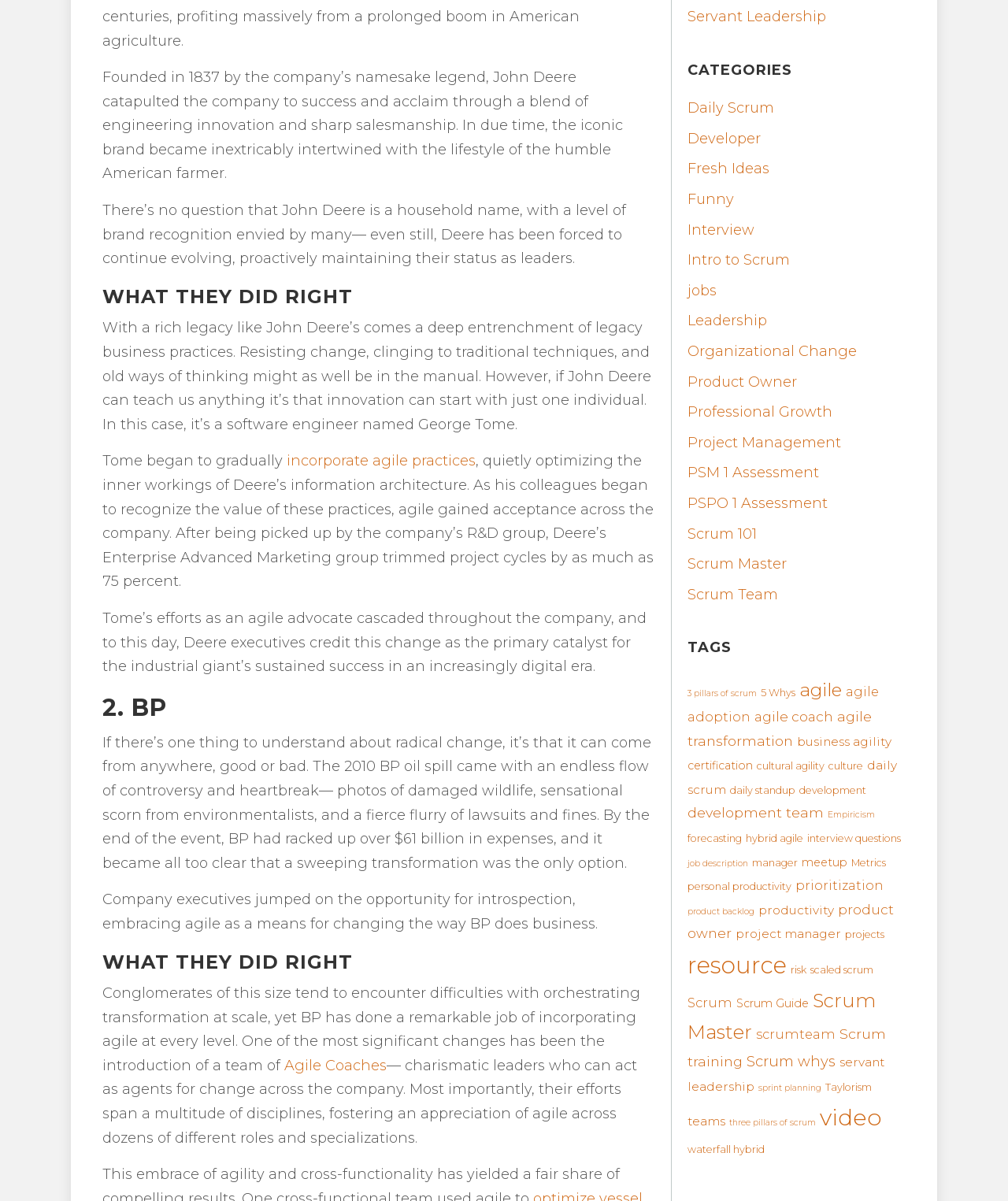Can you find the bounding box coordinates for the element to click on to achieve the instruction: "explore BP's transformation"?

[0.102, 0.611, 0.646, 0.726]